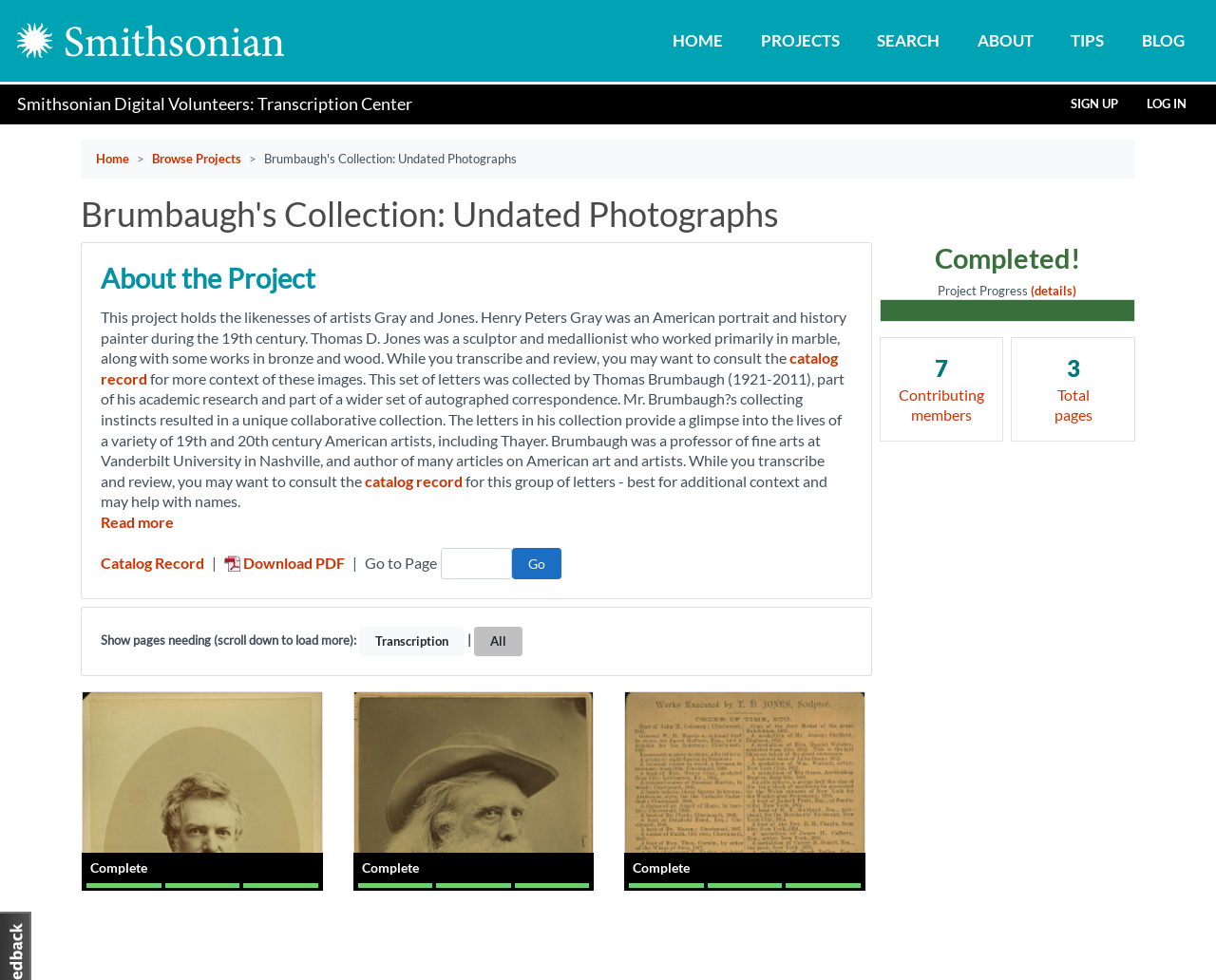Craft a detailed narrative of the webpage's structure and content.

The webpage is about Brumbaugh's Collection: Undated Photographs for project 7754 on the Smithsonian Digital Volunteers platform. At the top, there is a navigation bar with links to "HOME", "PROJECTS", "SEARCH", "ABOUT", "TIPS", and "BLOG". Below this, there is a secondary navigation bar with a link to "SIGN UP" and "LOG IN" on the right side.

The main content area has a heading "Brumbaugh's Collection: Undated Photographs" followed by a description of the project. The project is about transcribing and reviewing letters from artists Gray and Jones, which were collected by Thomas Brumbaugh. There are links to the catalog record for more context and information about the images.

Below the project description, there are links to "Read more", "View the Catalog Record", and "Download PDF of all transcriptions". There is also a "Go to Page" feature with a text box and a "Go" button.

Further down, there is a section showing the project progress, indicating that the project is "Completed!" with 7 contributing members and a total of pages. There are also links to complete the project.

Throughout the page, there are various UI elements, including links, buttons, text boxes, and headings, which are organized in a hierarchical structure. The layout is clean and easy to navigate, with clear headings and concise text.